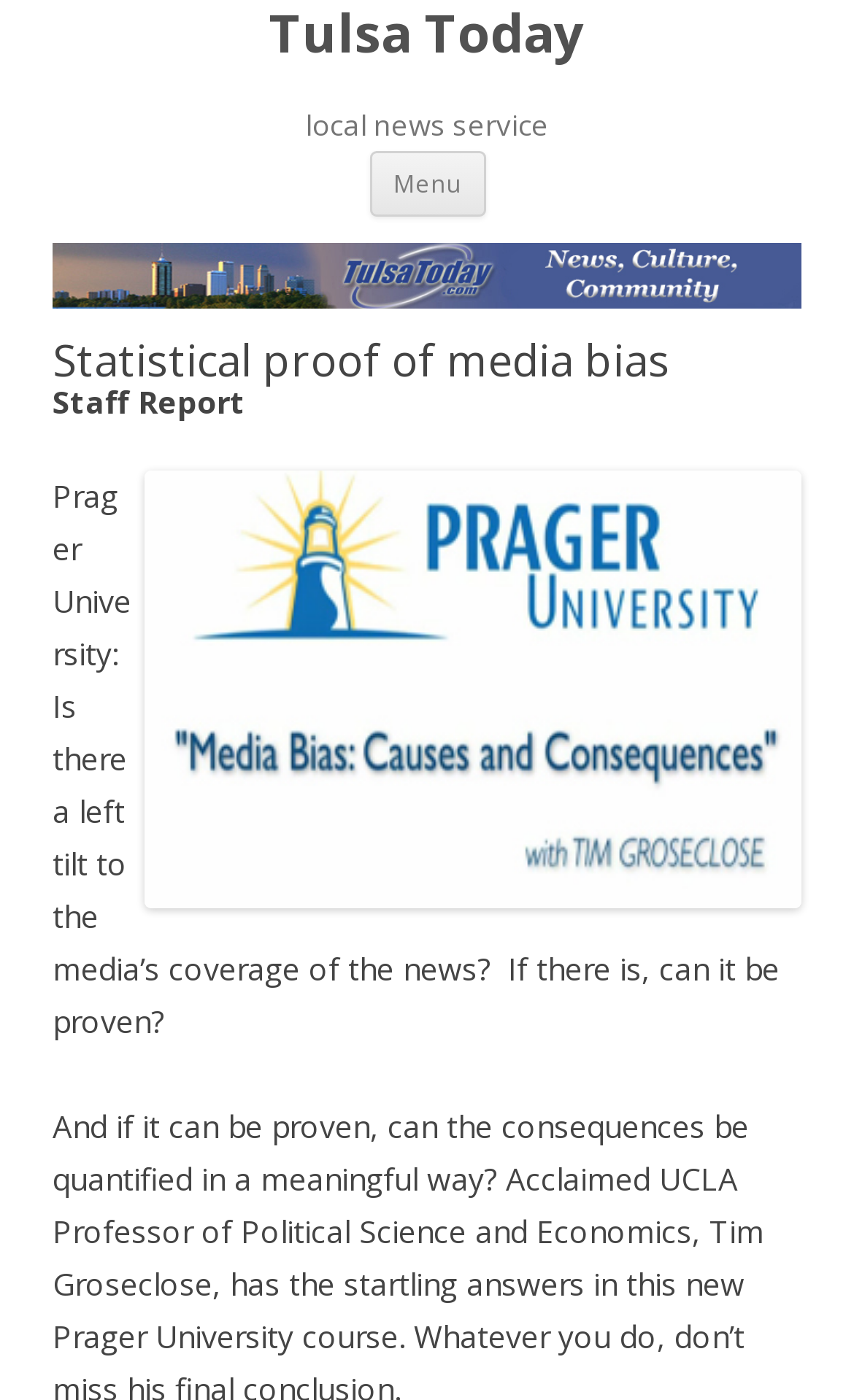Given the description of a UI element: "Skip to content", identify the bounding box coordinates of the matching element in the webpage screenshot.

[0.568, 0.108, 0.819, 0.13]